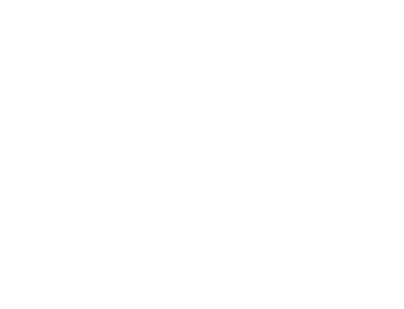Explain the image thoroughly, mentioning every notable detail.

The image features a logo or icon representing a service related to cycling in Penticton, British Columbia. It is likely associated with the promotional context of outdoor activities, particularly biking adventures and experiences. The accompanying content on the webpage implies a focus on community and shared experiences in cycling, highlighting the importance of connections made during these adventures. This aligns with the overall theme of encouraging participation in biking events and fostering relationships among cycling enthusiasts.